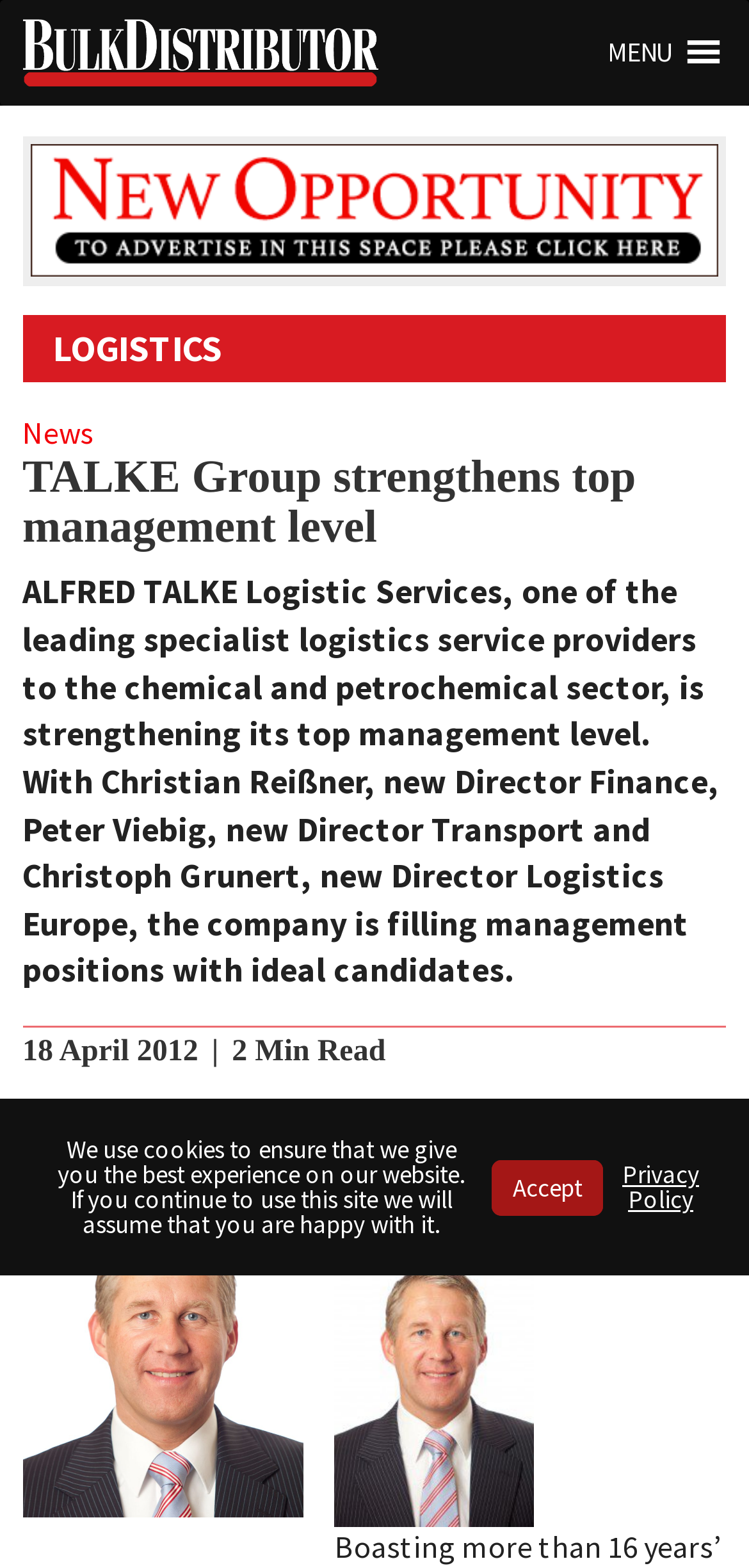Using the information from the screenshot, answer the following question thoroughly:
How many links are present in the MENU button?

When the MENU button is expanded, only one link 'LOGISTICS' is present.